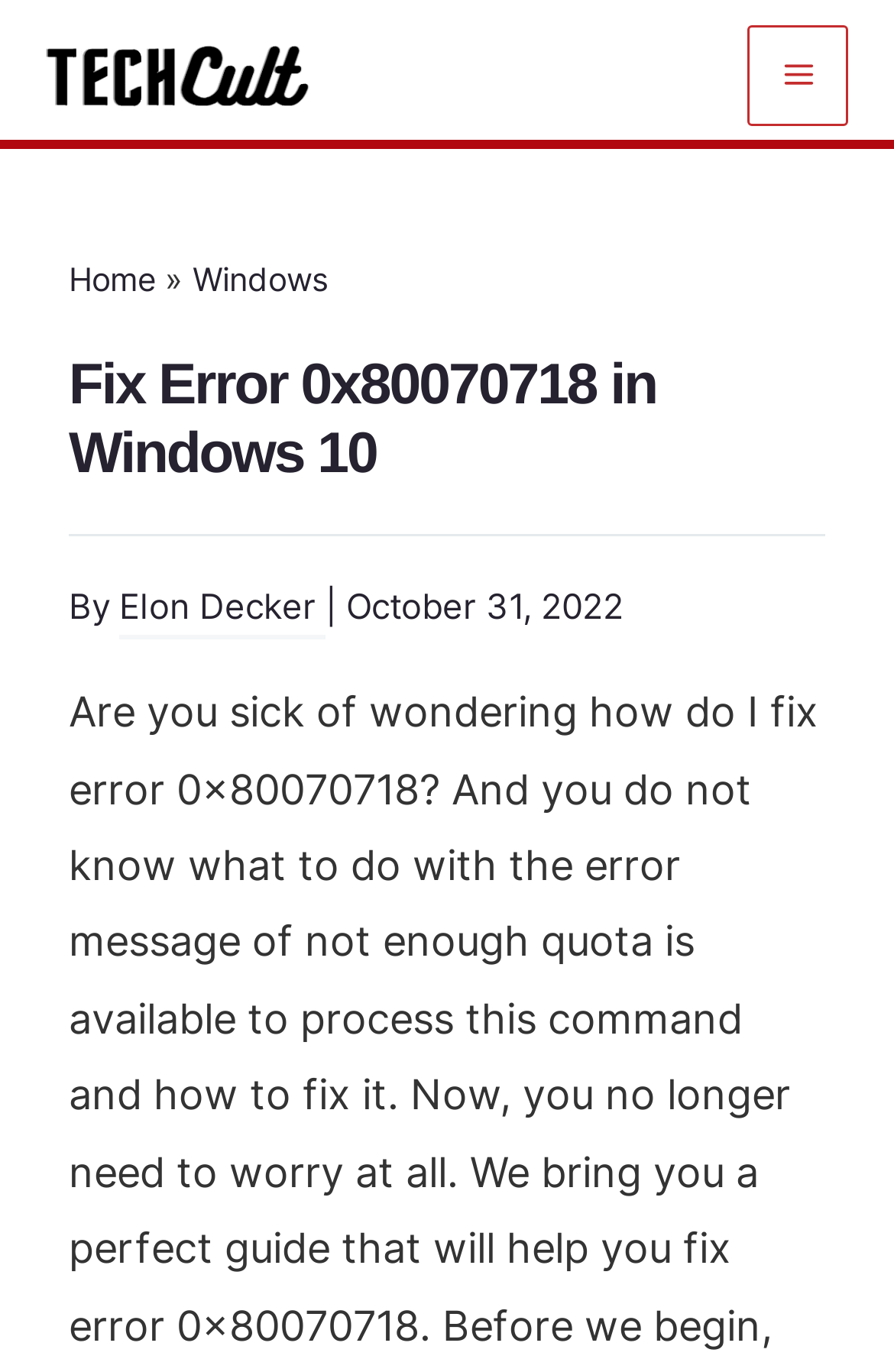What is the date of the current article?
Using the visual information, respond with a single word or phrase.

October 31, 2022